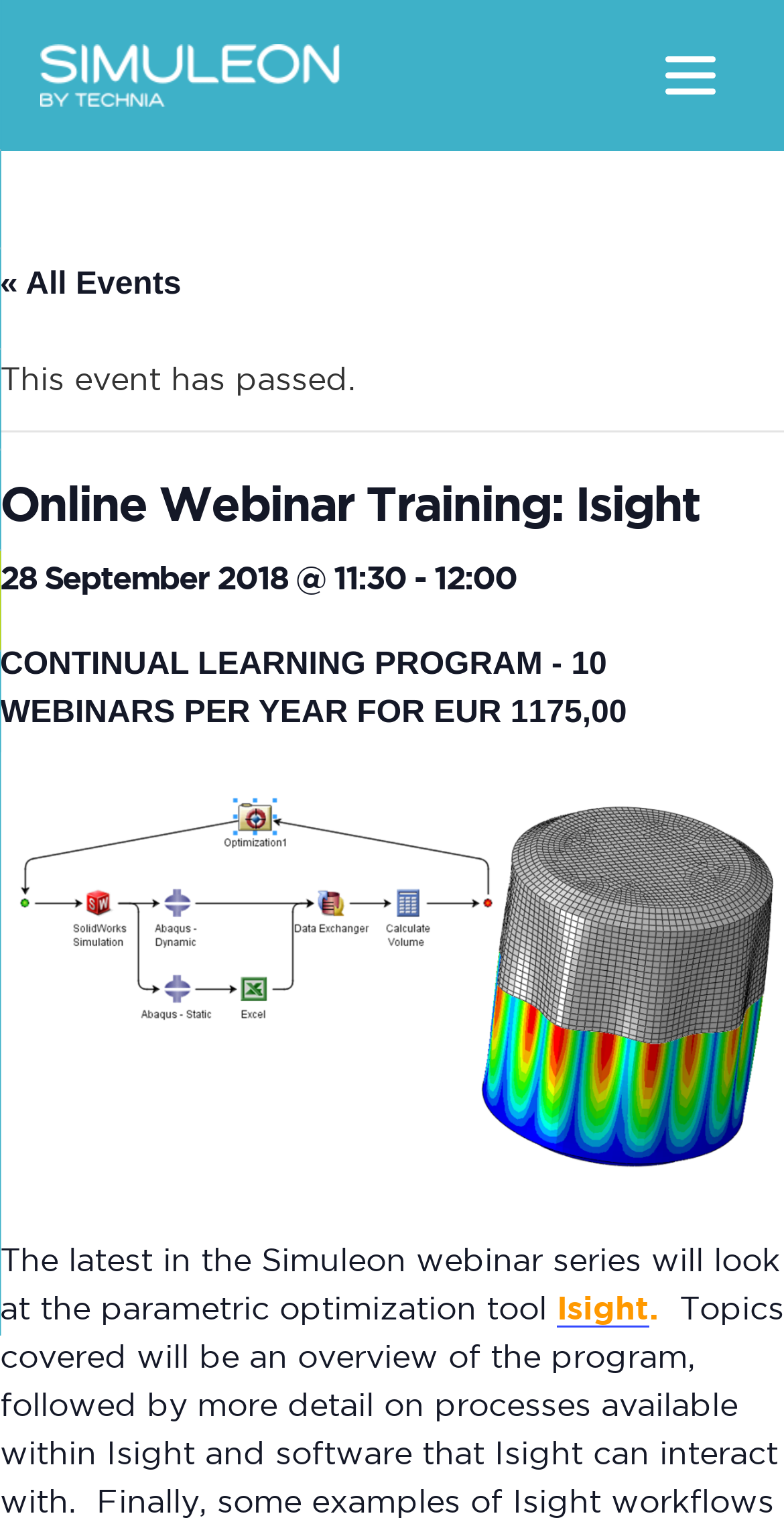Observe the image and answer the following question in detail: What is the status of the event?

The status of the event can be determined by looking at the static text 'This event has passed.'. This text indicates that the event has already taken place.